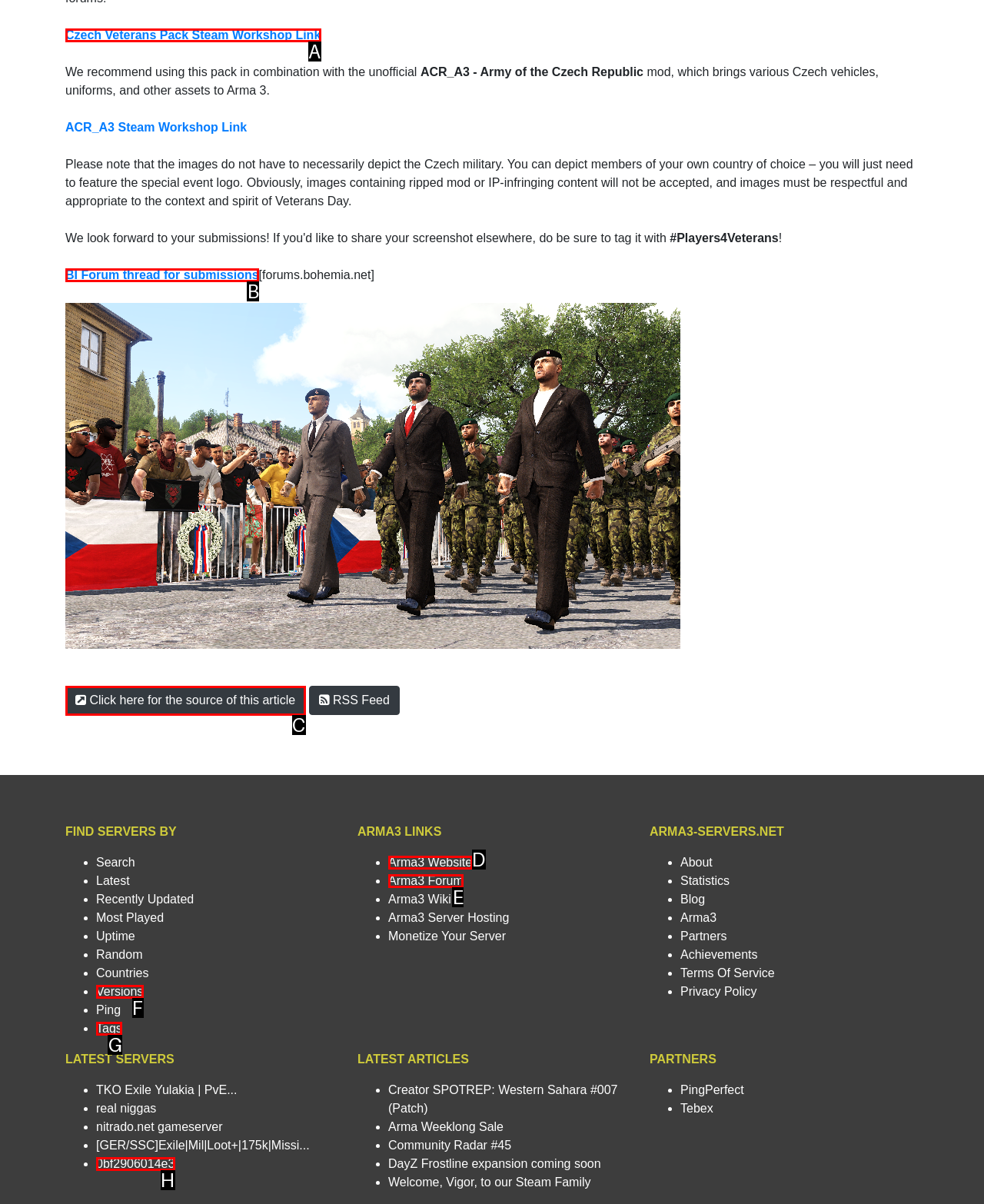Identify the HTML element that corresponds to the description: Arma3 Forum Provide the letter of the matching option directly from the choices.

E